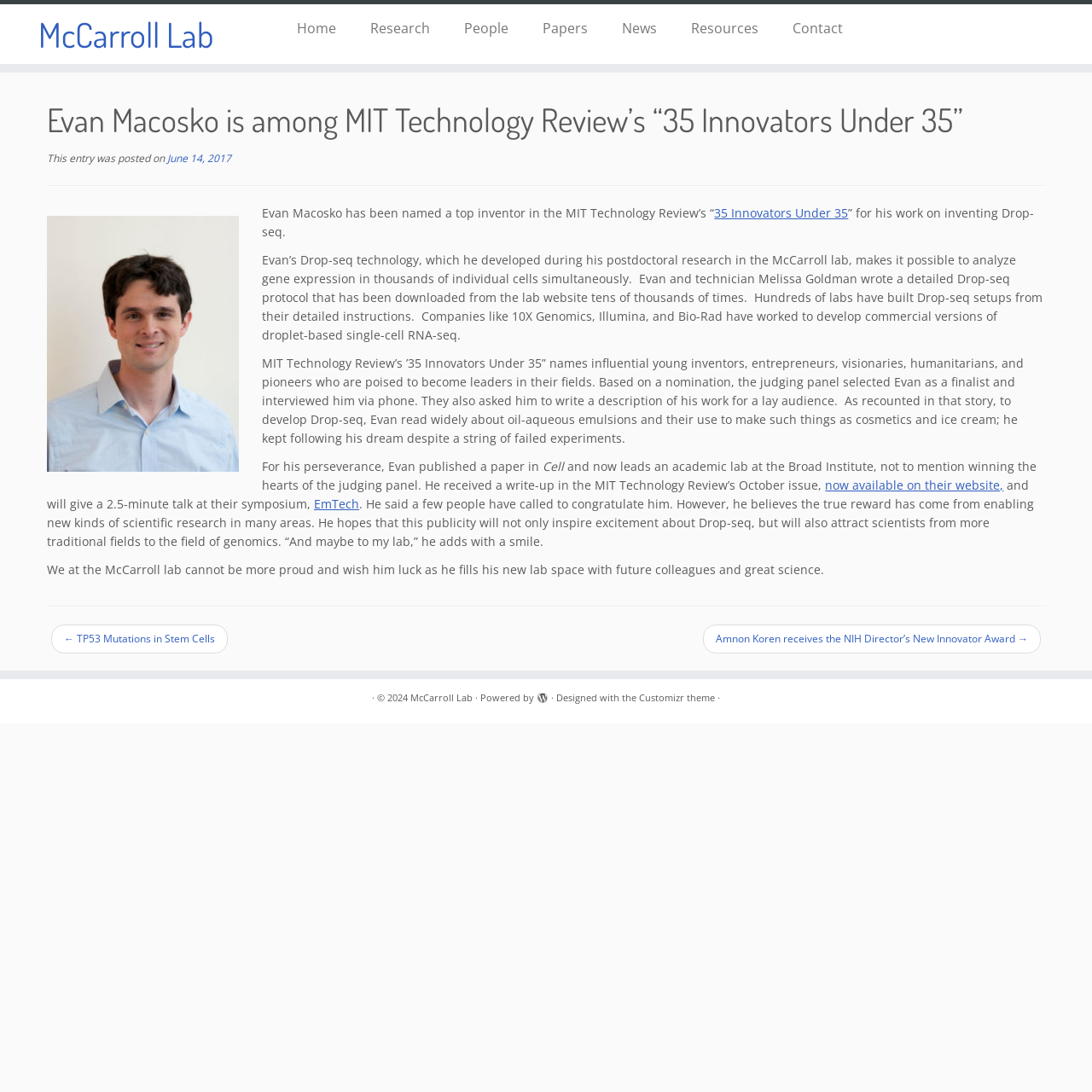Utilize the information from the image to answer the question in detail:
What is the year of the copyright mentioned at the bottom of the webpage?

The webpage has a copyright notice at the bottom, which states '© 2024', indicating that the content of the webpage is copyrighted until the year 2024.